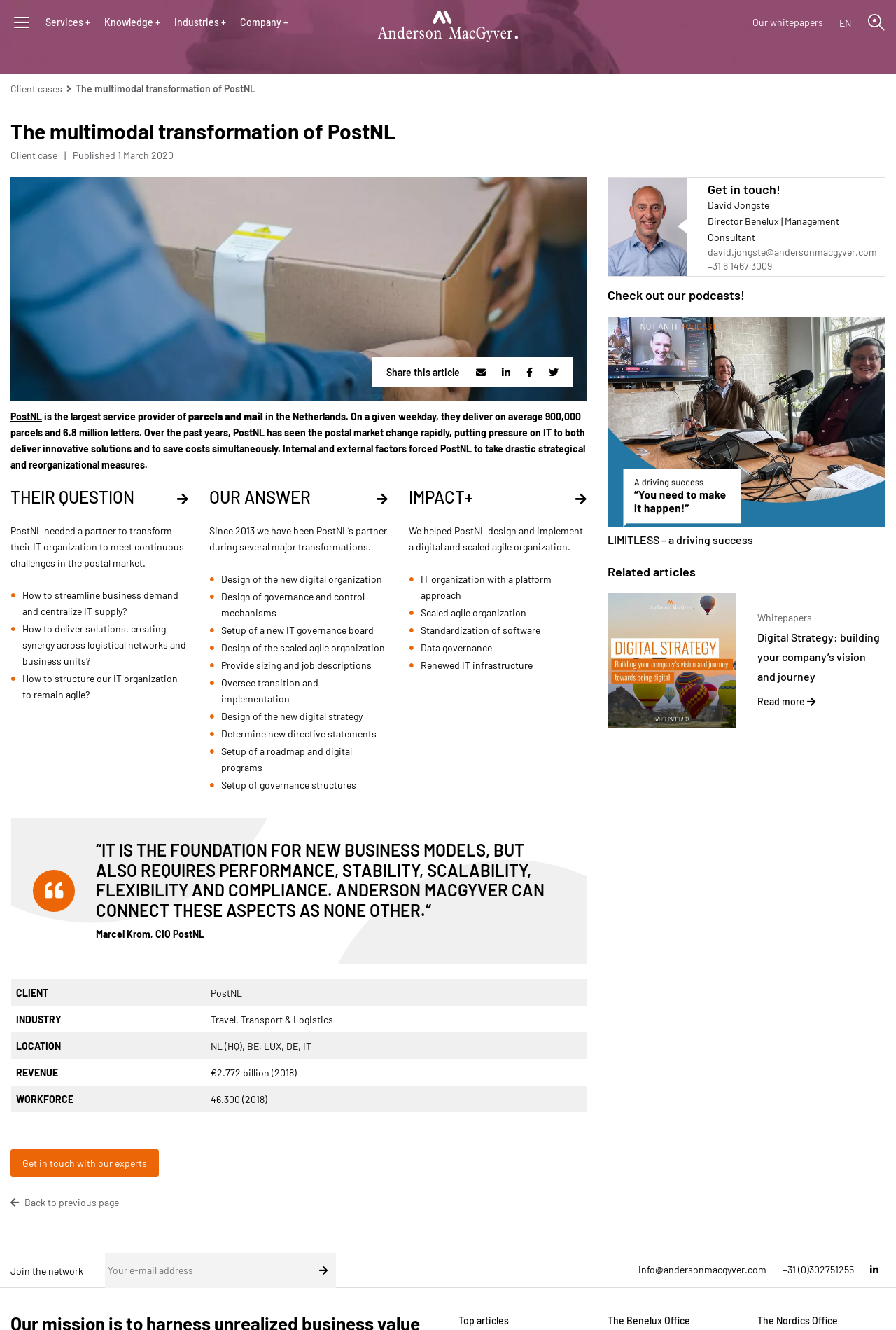Find the bounding box of the UI element described as follows: "name="input_1" placeholder="Your e-mail address"".

[0.117, 0.942, 0.352, 0.968]